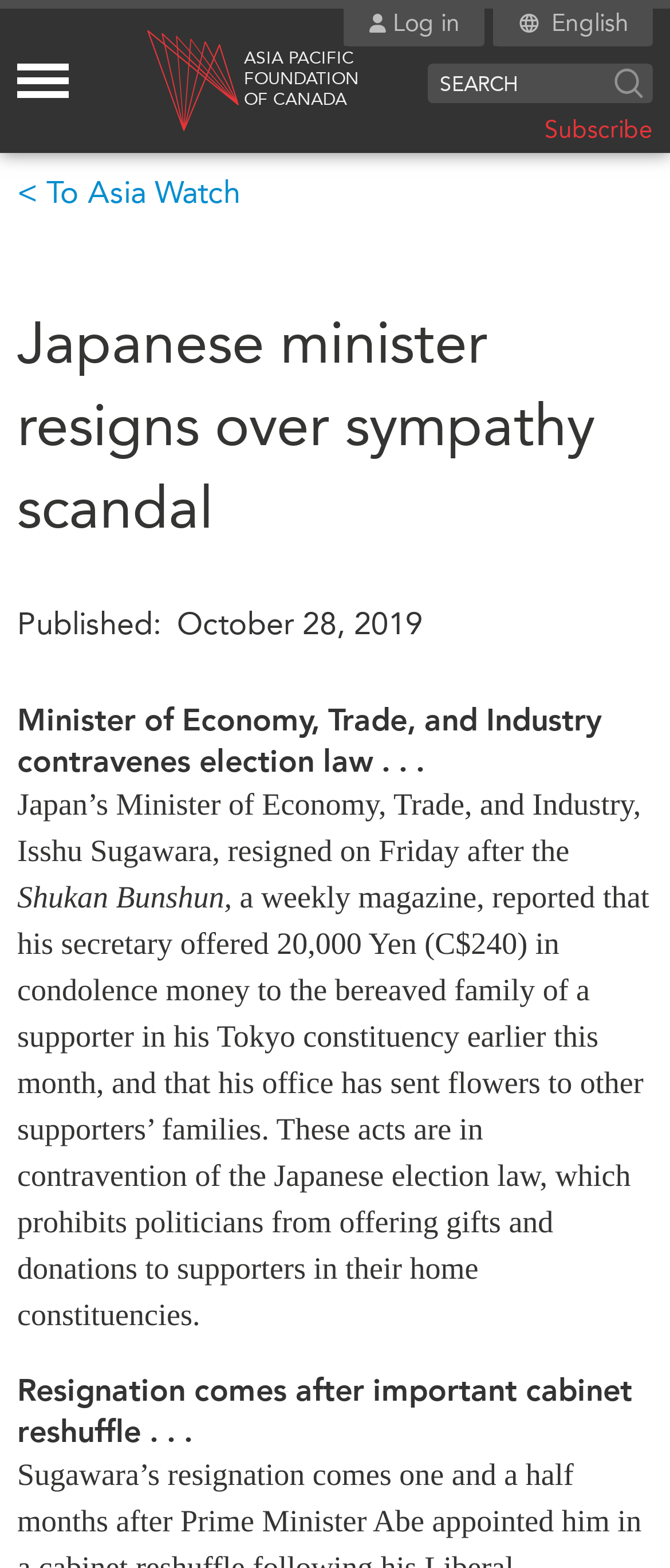Determine the bounding box coordinates for the region that must be clicked to execute the following instruction: "Log in".

[0.552, 0.0, 0.686, 0.03]